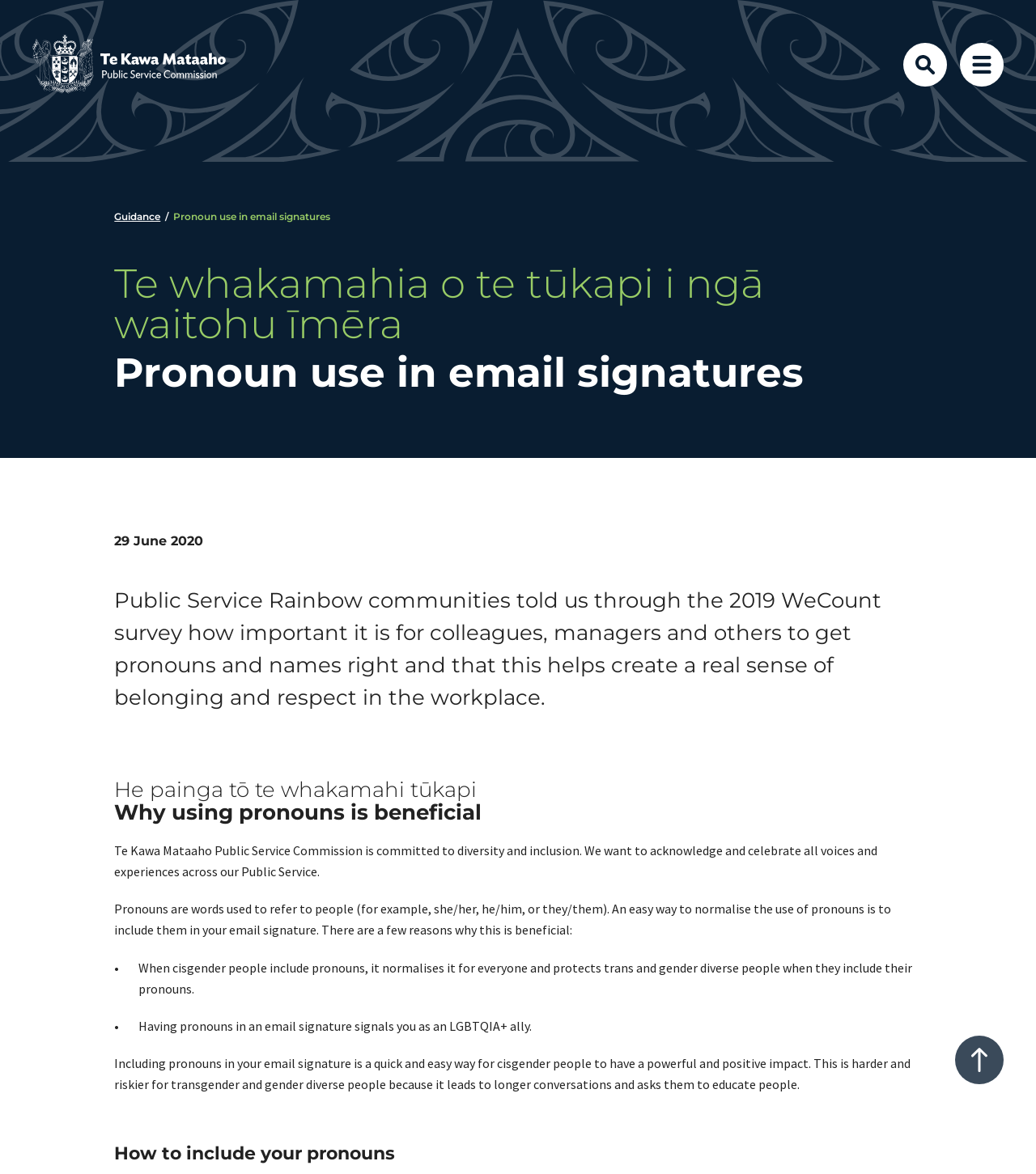Elaborate on the webpage's design and content in a detailed caption.

The webpage is about the importance of using pronouns in email signatures, specifically in the context of the Public Service Rainbow communities. At the top right corner, there is a "Scroll to top" button, and below it, there are three buttons: "Te Kawa Mataaho Public Service Commission", "Open Search", and "Open Menu". The "Open Menu" button has a dropdown menu with a link to "Guidance".

The main content of the webpage is divided into sections. The first section has a heading that translates to "The use of pronouns in email signatures" in English. Below this heading, there is a date "29 June 2020" and a paragraph of text that explains the importance of using pronouns in email signatures, as expressed by the Public Service Rainbow communities in the 2019 WeCount survey.

The next section has a heading "Why using pronouns is beneficial" and explains that the Public Service Commission is committed to diversity and inclusion. This section also explains what pronouns are and how including them in email signatures can be beneficial, such as normalizing their use and signaling allyship to LGBTQIA+ individuals.

The following section lists three reasons why including pronouns in email signatures is beneficial, including normalizing their use, signaling allyship, and having a positive impact. The final section has a heading "How to include your pronouns" and provides guidance on how to do so.